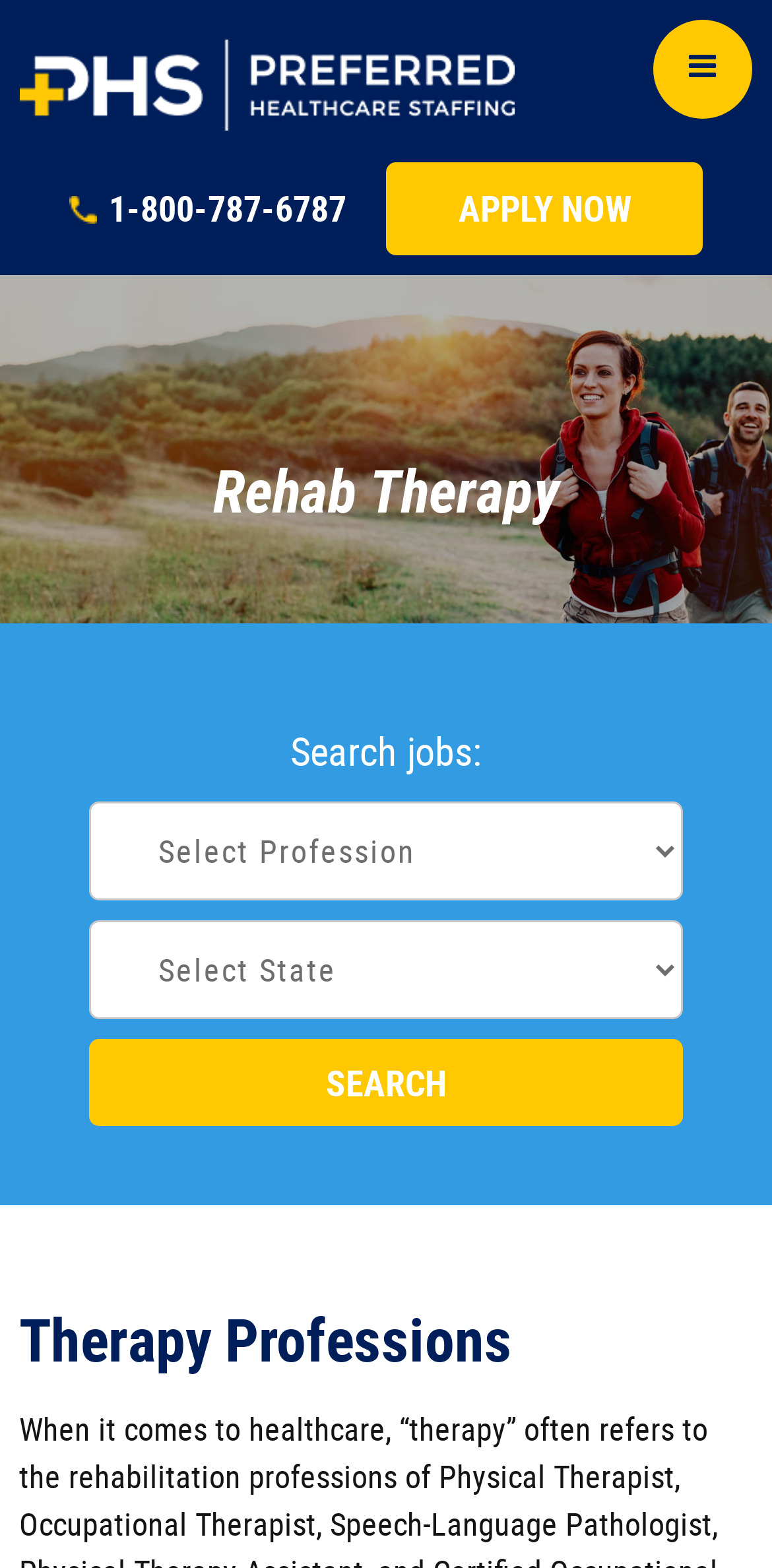Examine the image carefully and respond to the question with a detailed answer: 
How many search fields are there?

I counted the number of search fields by looking at the dropdown menus and input fields in the search section of the webpage. I saw two comboboxes with no default text, which suggests that they are search fields.